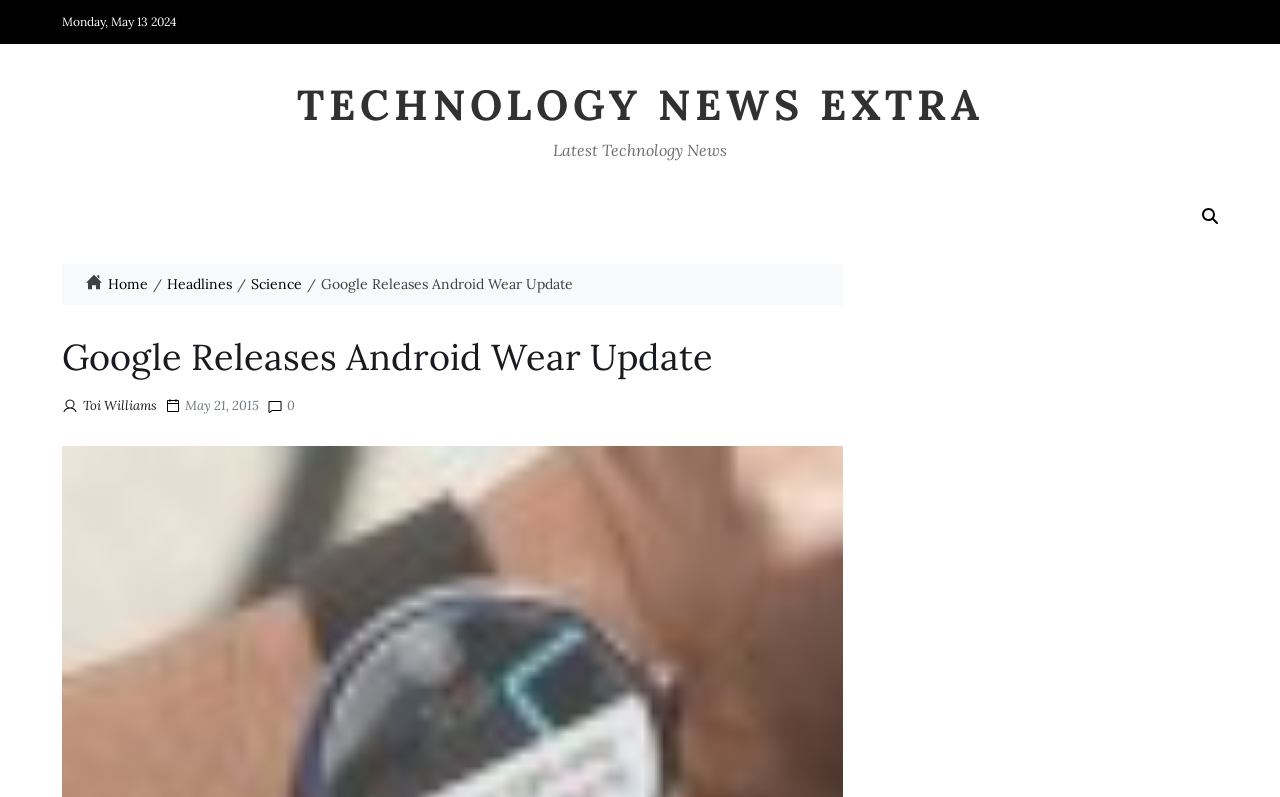Offer an in-depth caption of the entire webpage.

The webpage is about technology news, specifically focusing on Google's release of its first major update to its Android Wear platform. At the top left of the page, there is a date displayed as "Monday, May 13 2024". Below this, there is a large heading that reads "TECHNOLOGY NEWS EXTRA", which is also a link. To the right of this heading, there is a smaller text that says "Latest Technology News". 

On the top right corner, there is a button with no text. Below the heading, there is a navigation section with breadcrumbs, which includes links to "Home", "Headlines", "Science", and the current article "Google Releases Android Wear Update". 

Underneath the navigation section, there is a header that displays the title of the article "Google Releases Android Wear Update" in a larger font. Below this, there is a byline that reads "Toi Williams" and a date "May 21, 2015". There is also a link with the text "0" next to the date.